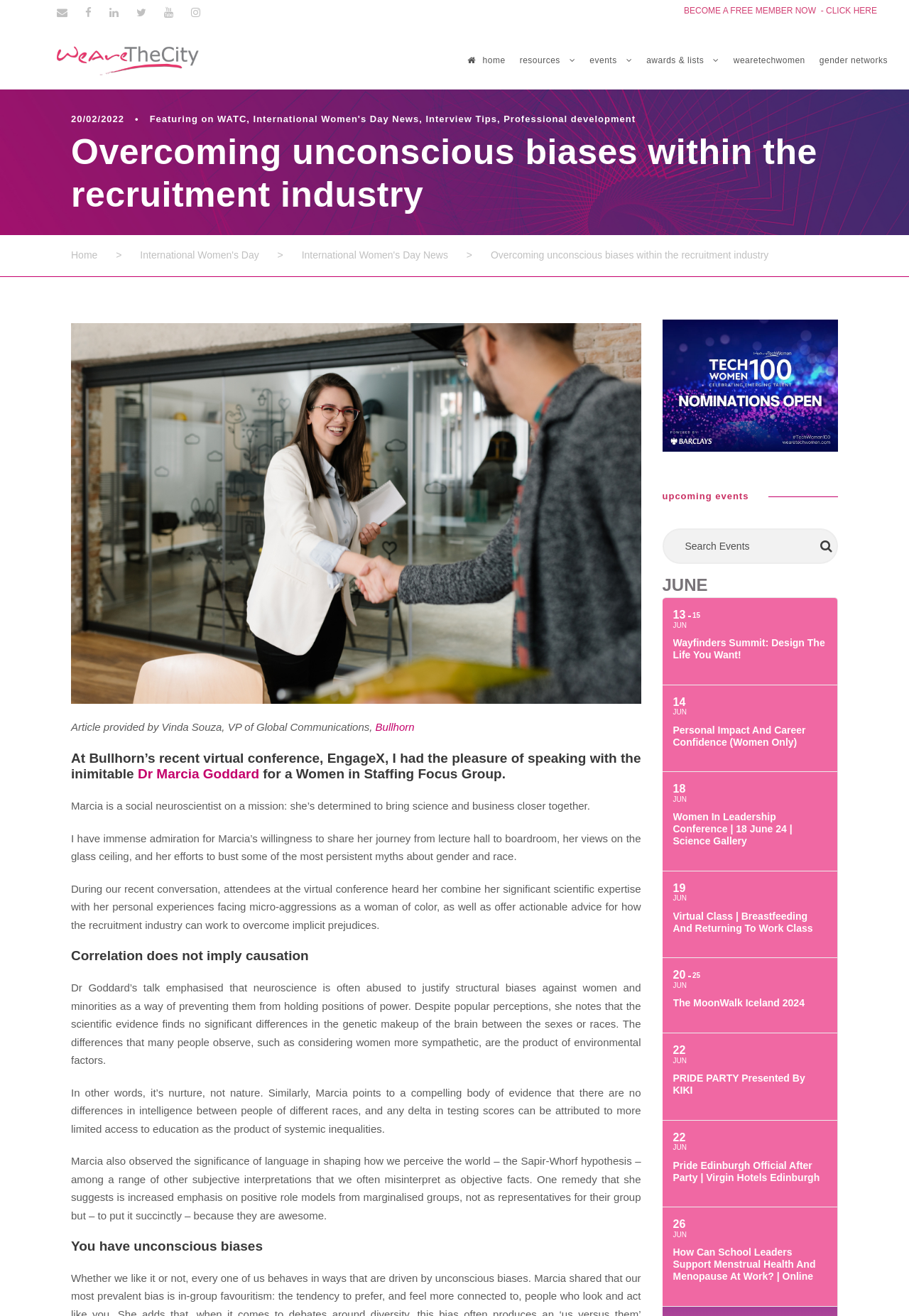Determine the bounding box coordinates for the area that should be clicked to carry out the following instruction: "View the 'Overcoming unconscious biases within the recruitment industry' article".

[0.078, 0.099, 0.922, 0.164]